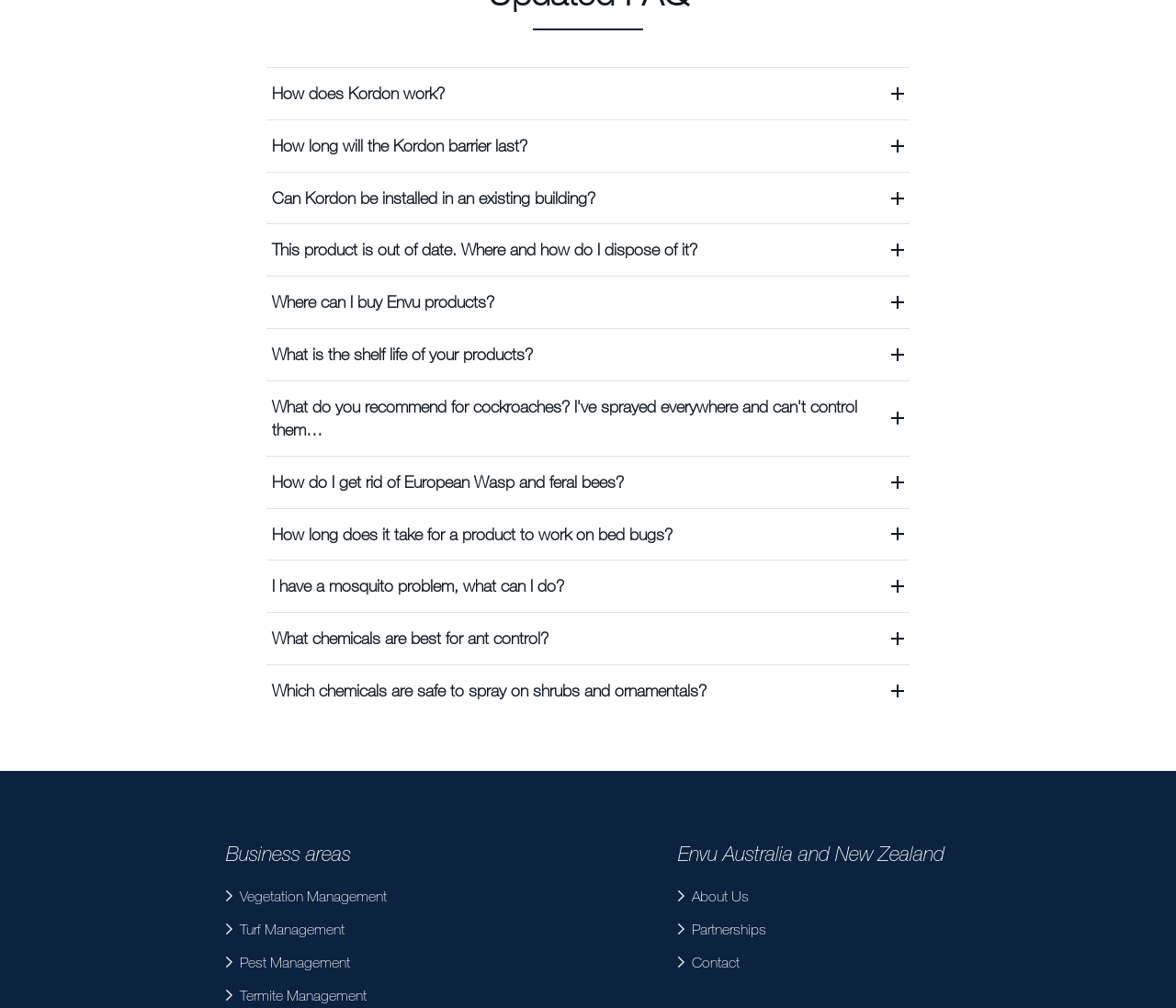Bounding box coordinates are to be given in the format (top-left x, top-left y, bottom-right x, bottom-right y). All values must be floating point numbers between 0 and 1. Provide the bounding box coordinate for the UI element described as: How does Kordon work?

[0.231, 0.068, 0.769, 0.119]